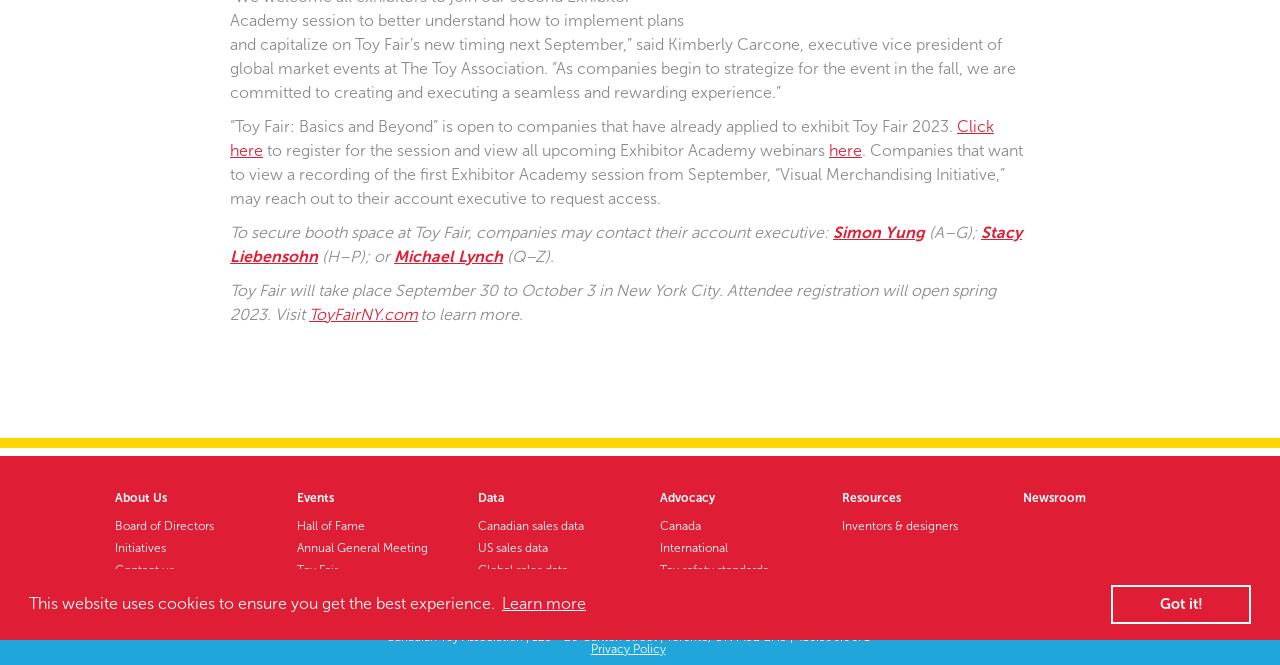Find and provide the bounding box coordinates for the UI element described with: "Sign in".

None